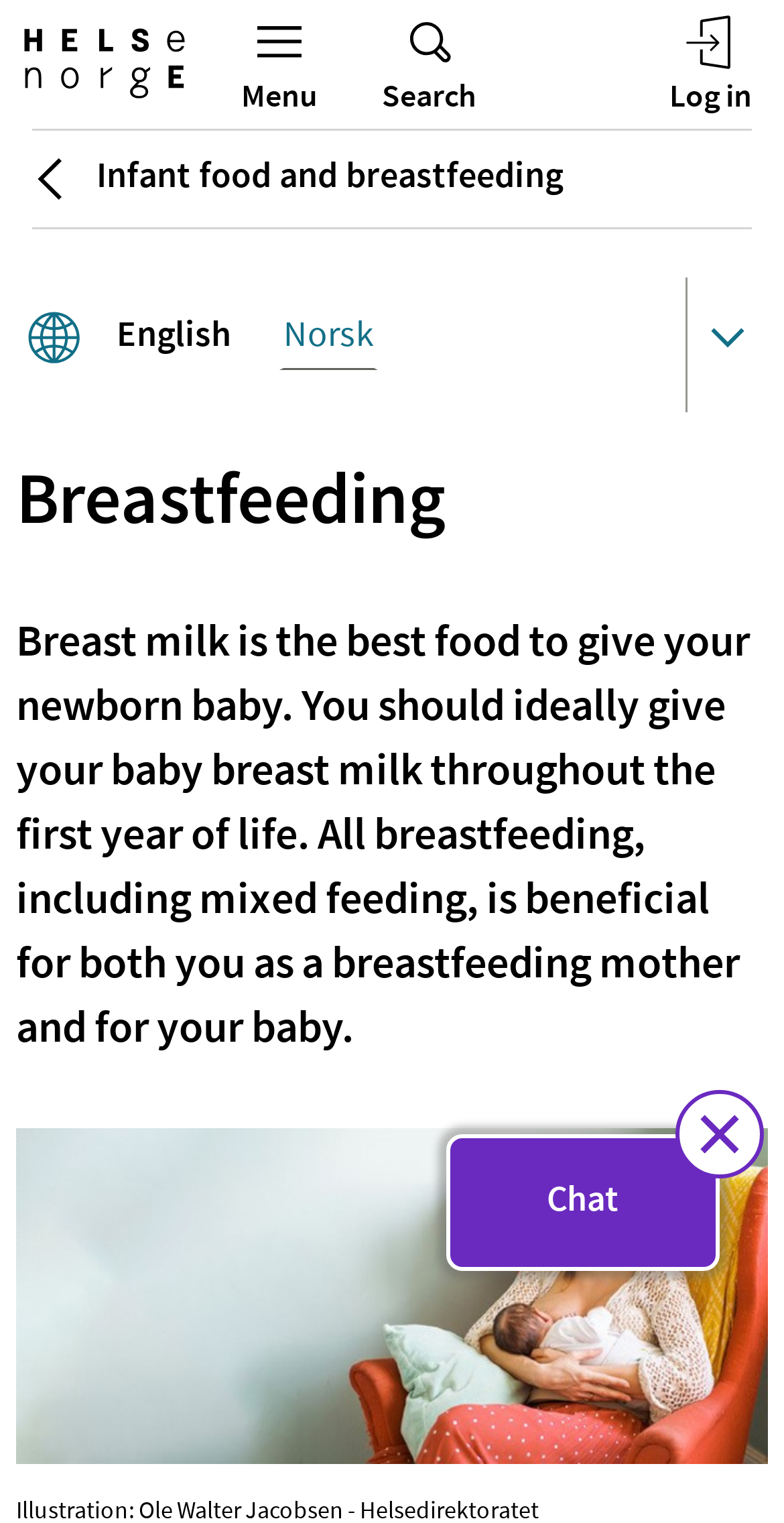How many language options are available?
Please give a detailed and thorough answer to the question, covering all relevant points.

By examining the language options section, I can see that there are three language options available: English, Norsk, and Davvisámegiillii.